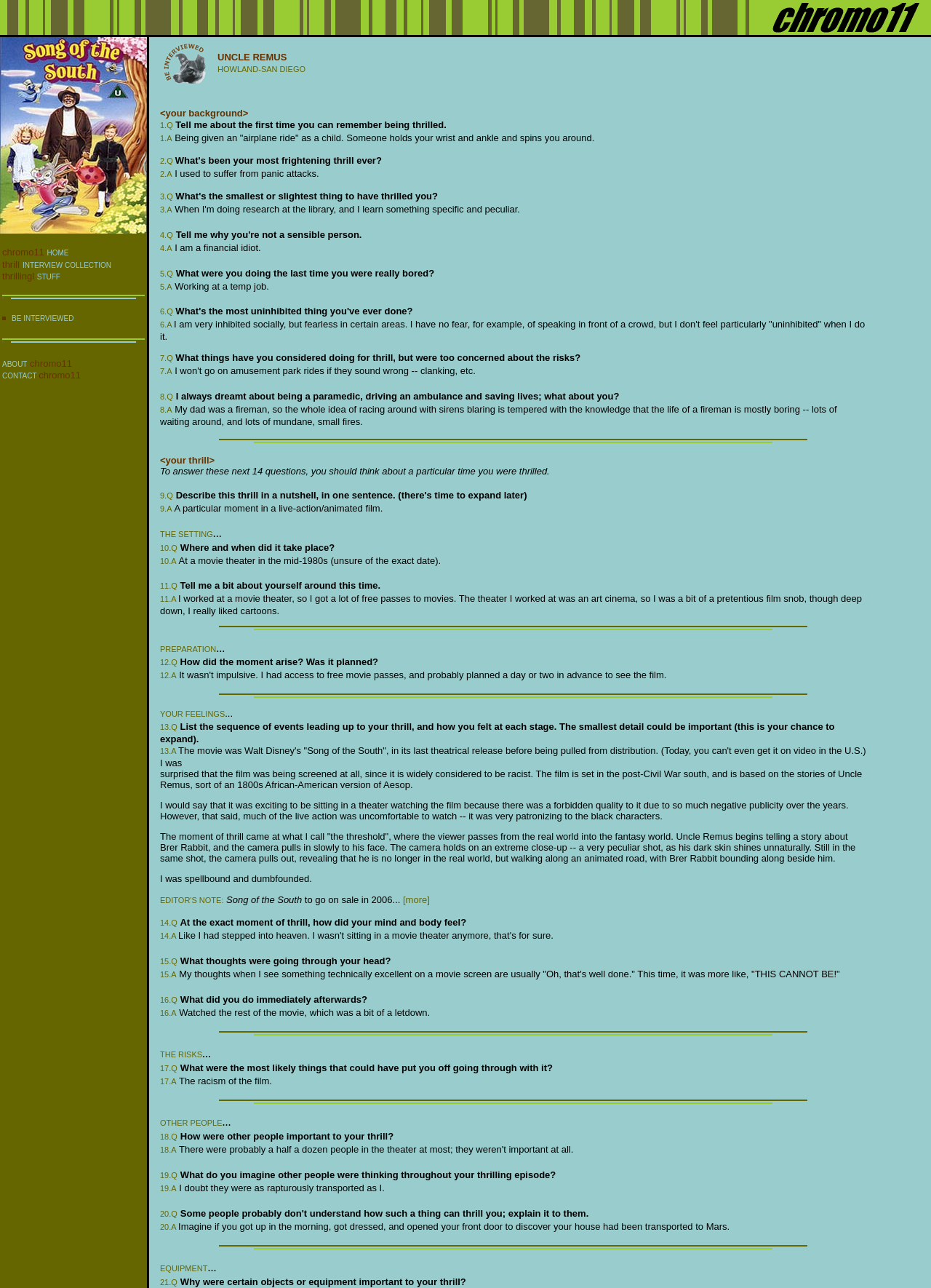Provide the bounding box coordinates of the section that needs to be clicked to accomplish the following instruction: "Click the BE INTERVIEWED link."

[0.013, 0.244, 0.079, 0.25]